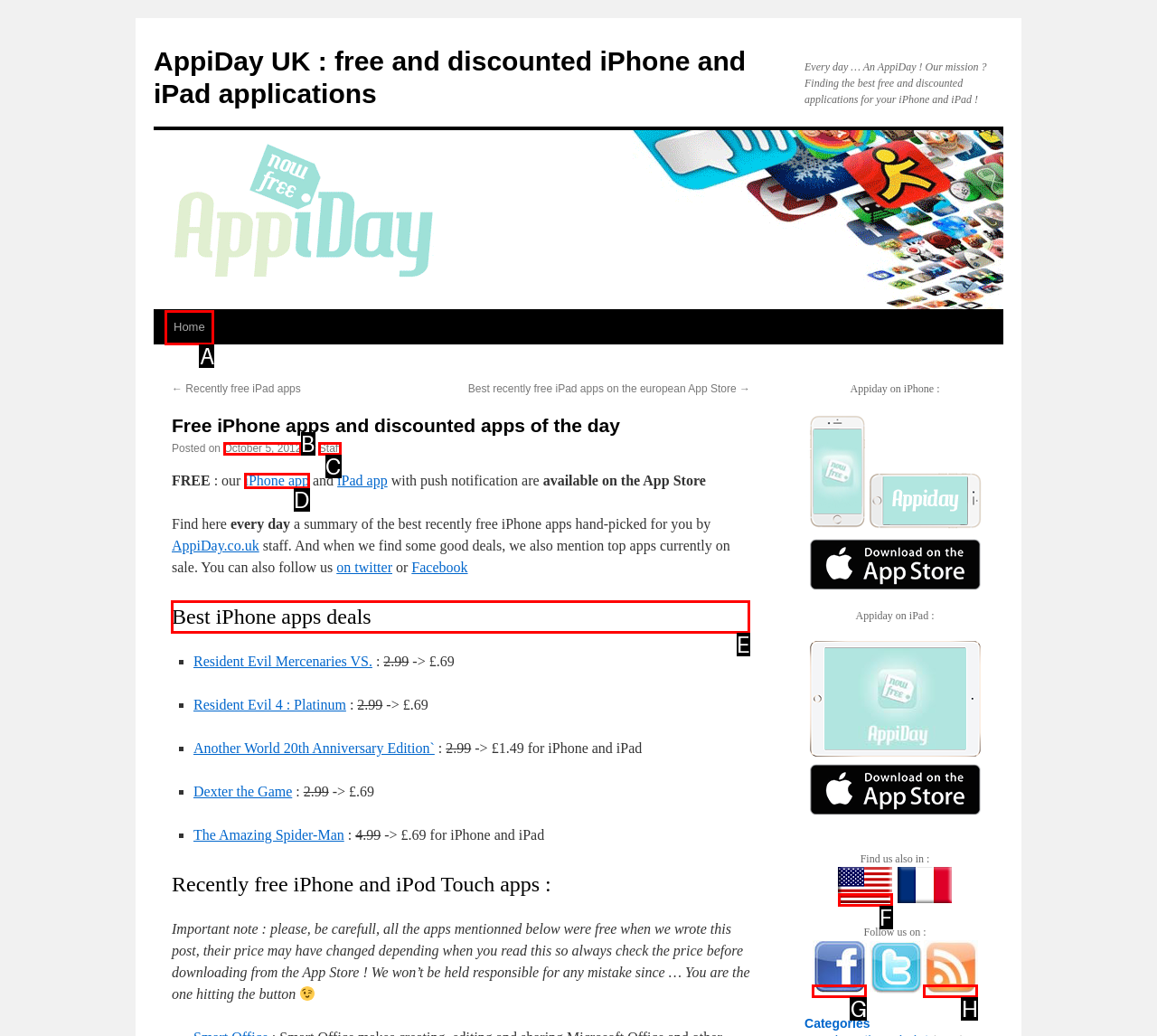Identify which HTML element to click to fulfill the following task: View 'Best iPhone apps deals'. Provide your response using the letter of the correct choice.

E